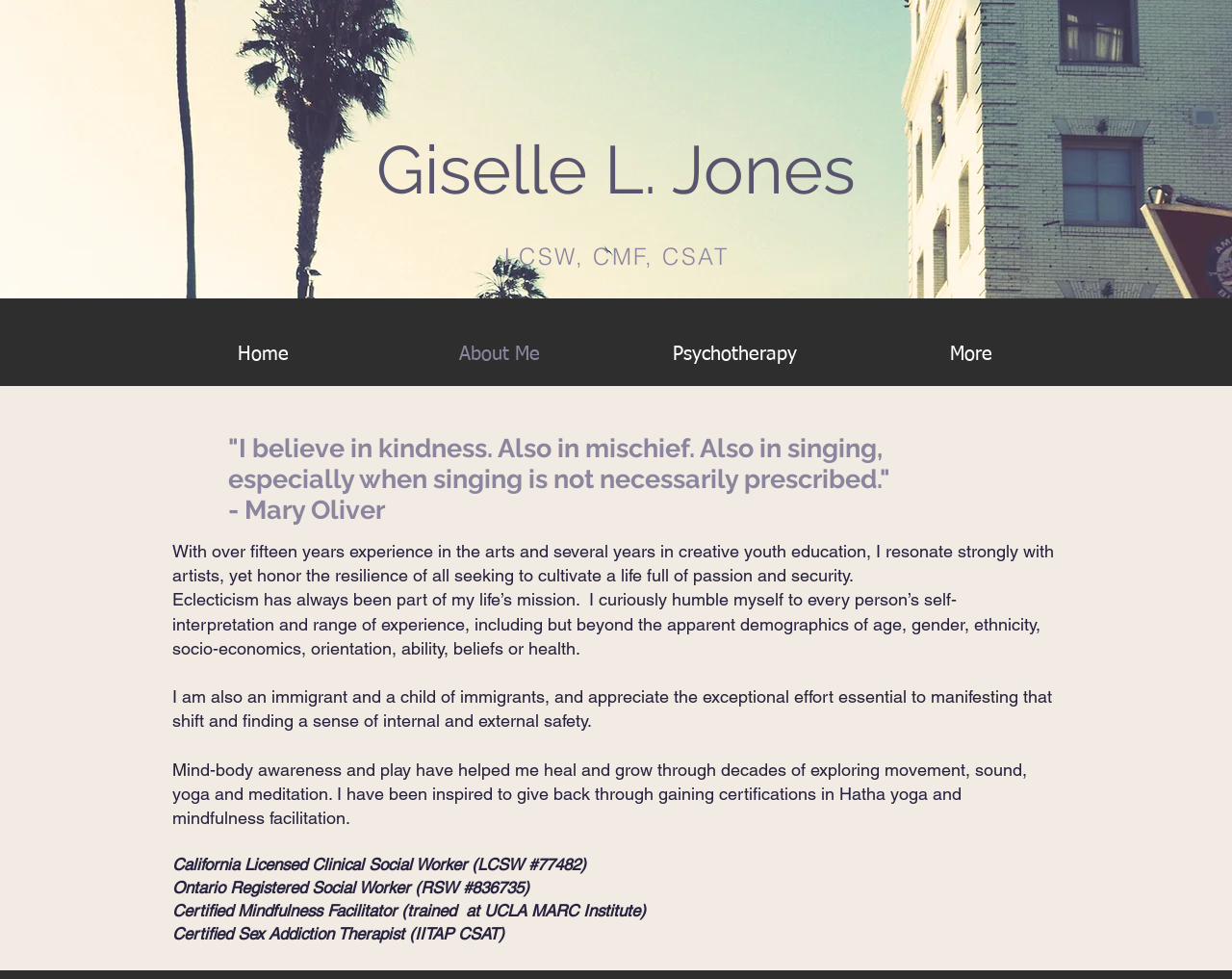Observe the image and answer the following question in detail: How many years of experience does Giselle L. Jones have?

The webpage states that Giselle L. Jones has 'over fifteen years experience in the arts' and 'several years in creative youth education', indicating that she has a significant amount of experience in her field.